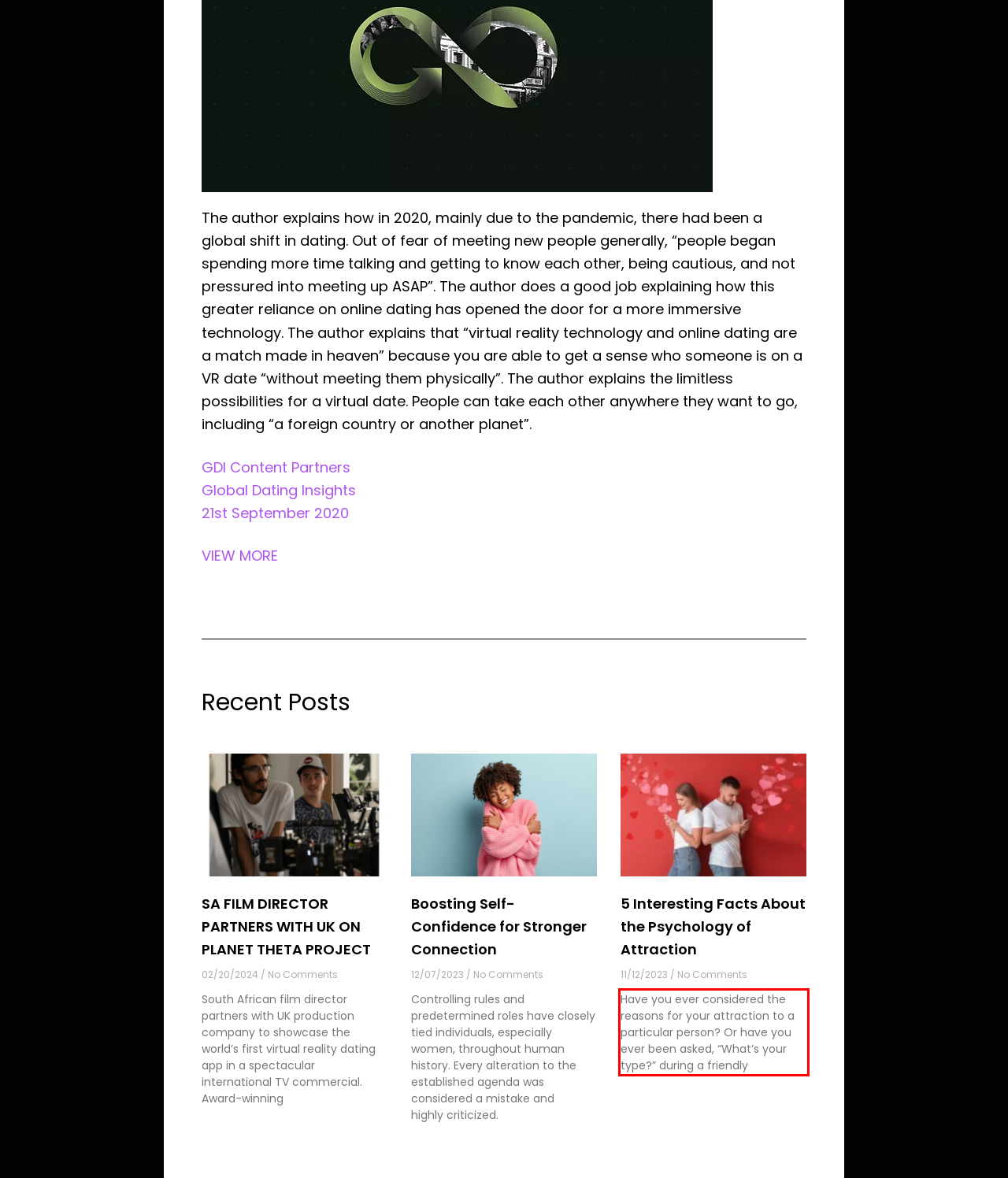You are provided with a screenshot of a webpage featuring a red rectangle bounding box. Extract the text content within this red bounding box using OCR.

Have you ever considered the reasons for your attraction to a particular person? Or have you ever been asked, “What’s your type?” during a friendly